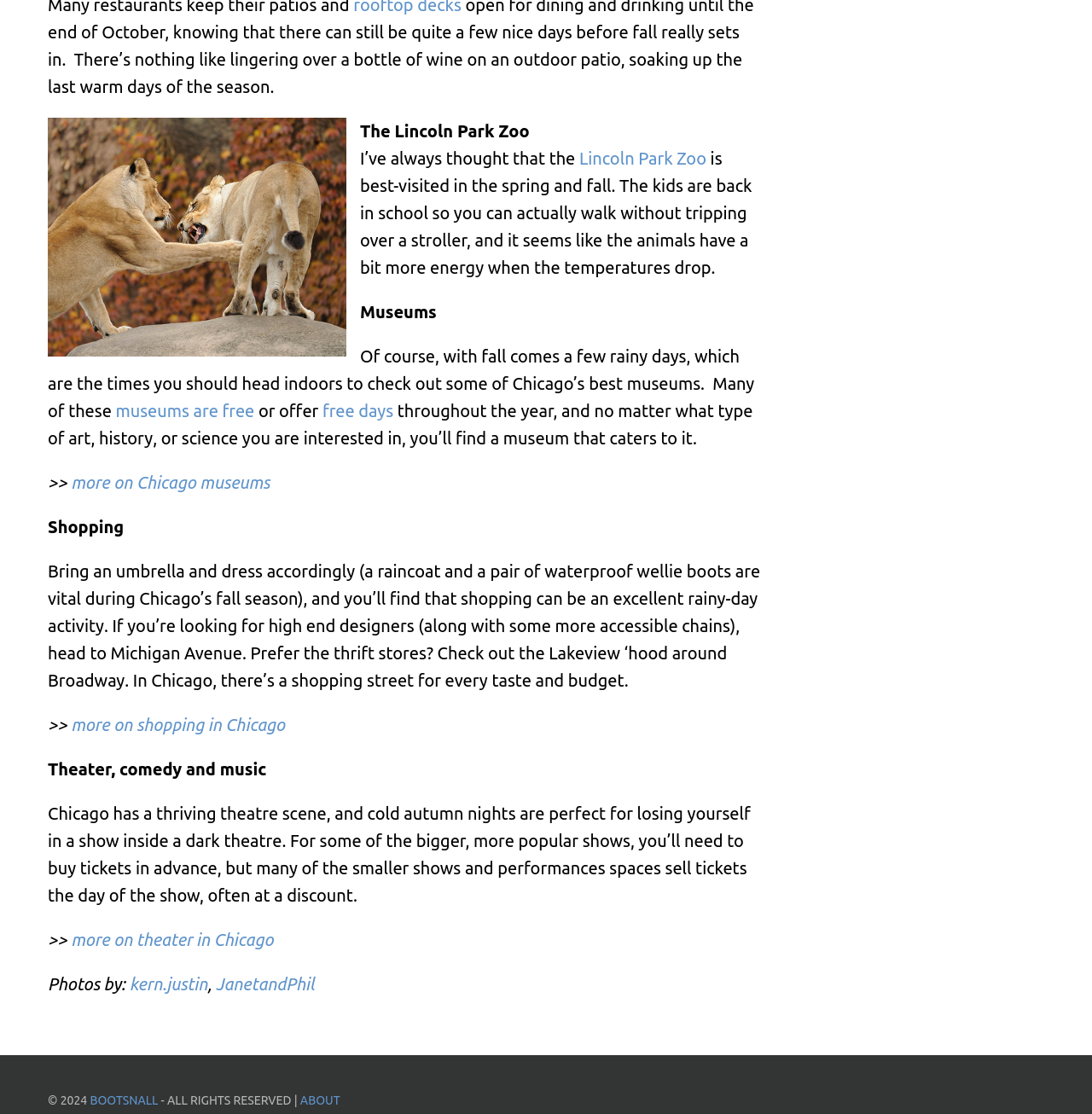Identify the bounding box for the described UI element: "more on Chicago museums".

[0.065, 0.424, 0.247, 0.442]